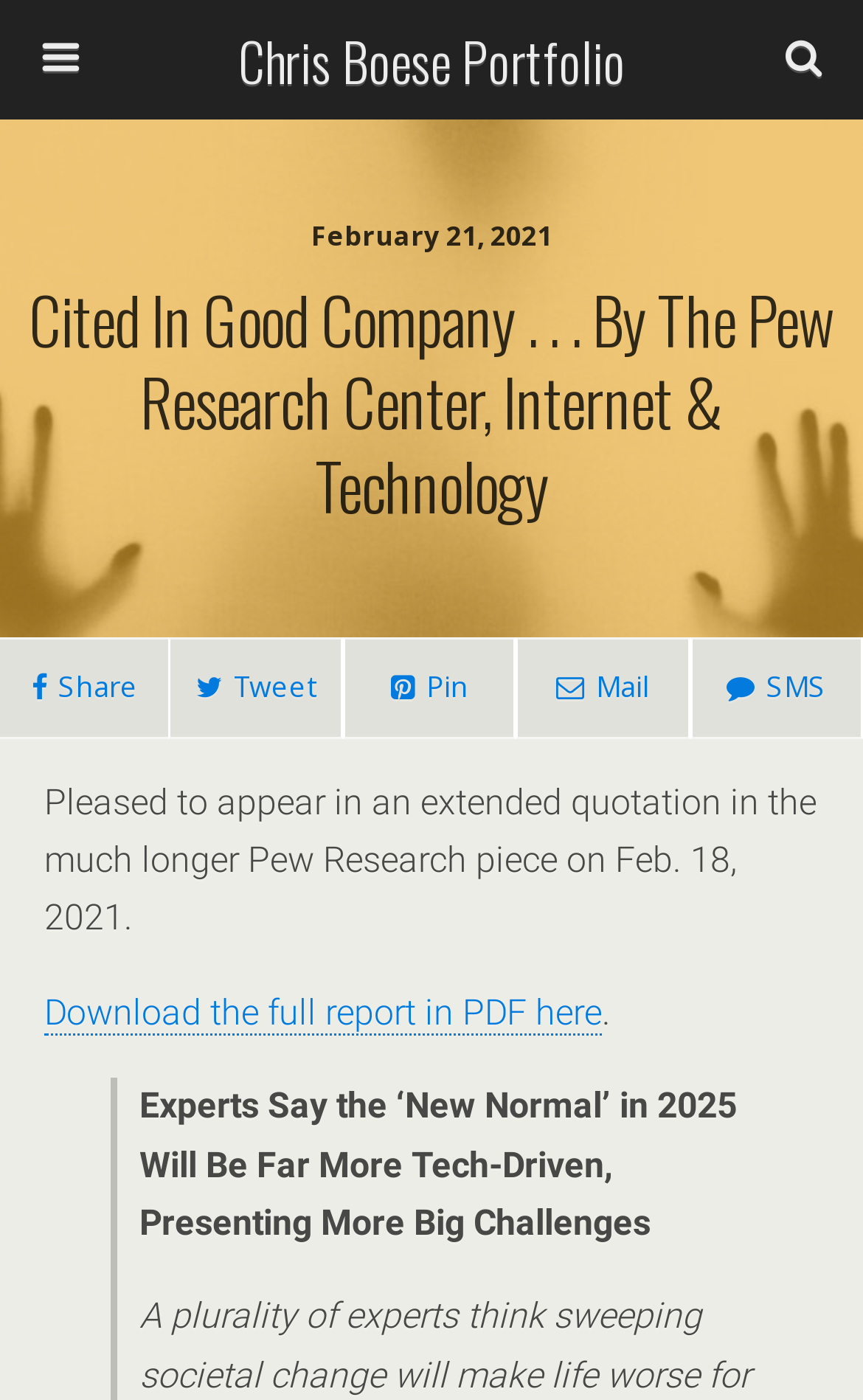Determine the bounding box coordinates for the UI element described. Format the coordinates as (top-left x, top-left y, bottom-right x, bottom-right y) and ensure all values are between 0 and 1. Element description: name="s" placeholder="Search this website…"

[0.051, 0.093, 0.754, 0.136]